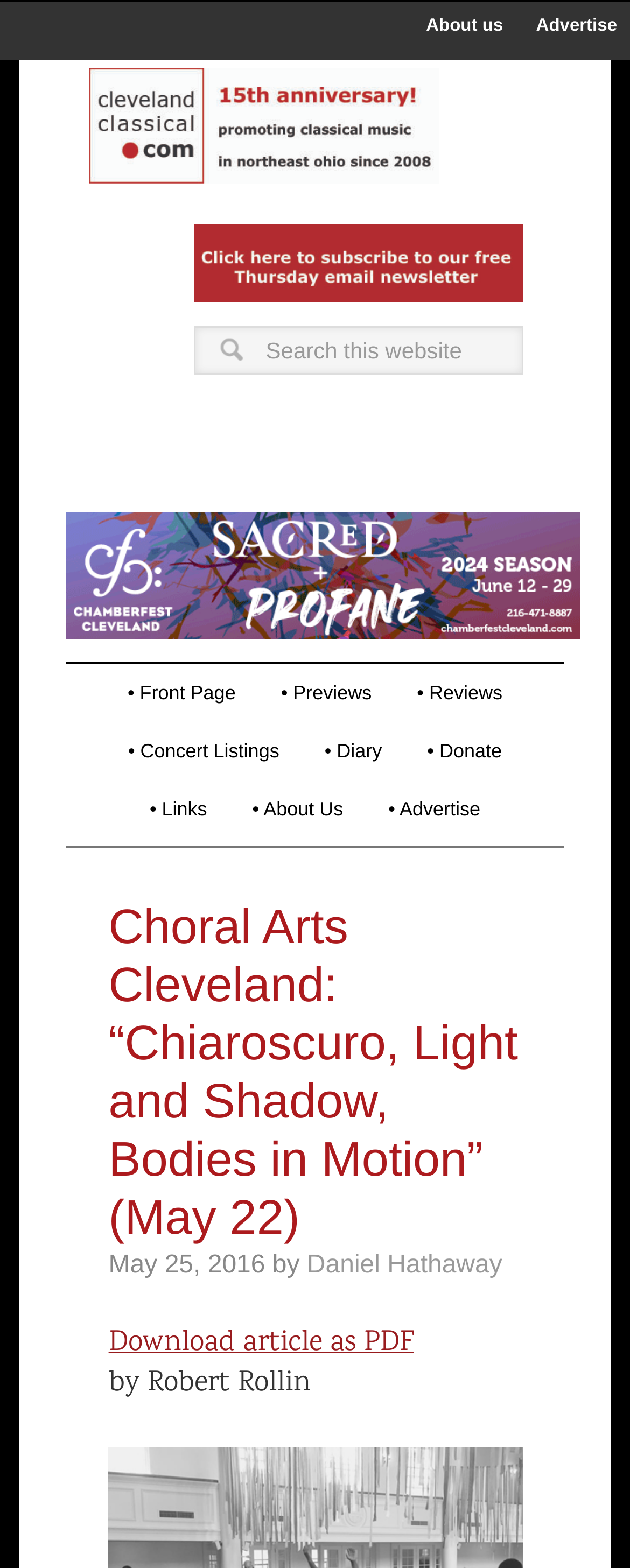Provide your answer to the question using just one word or phrase: Where did Choral Arts Cleveland present its concert?

Christ Episcopal Church in Shaker Heights